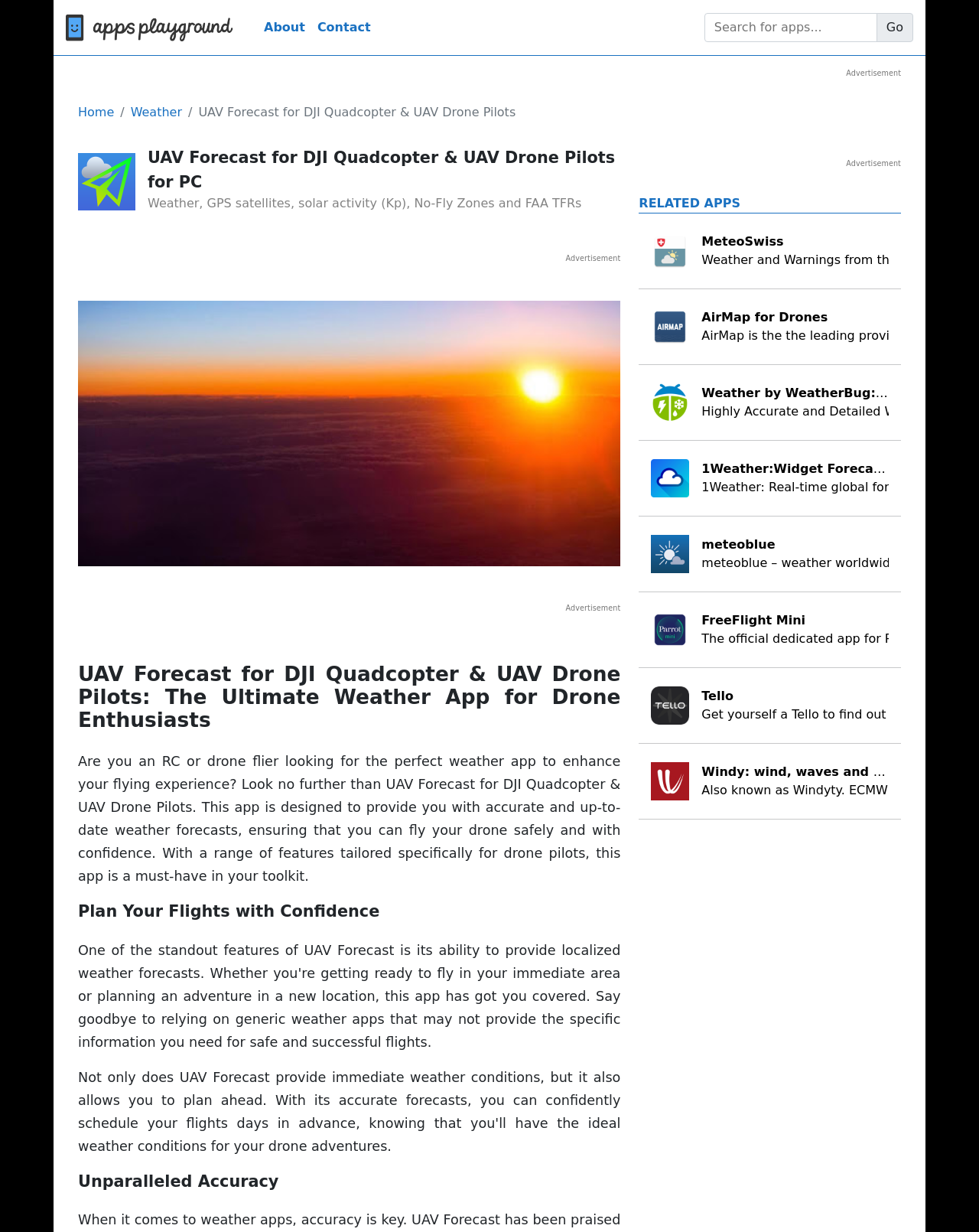Specify the bounding box coordinates of the element's area that should be clicked to execute the given instruction: "Click the 'Home' link". The coordinates should be four float numbers between 0 and 1, i.e., [left, top, right, bottom].

[0.08, 0.084, 0.117, 0.099]